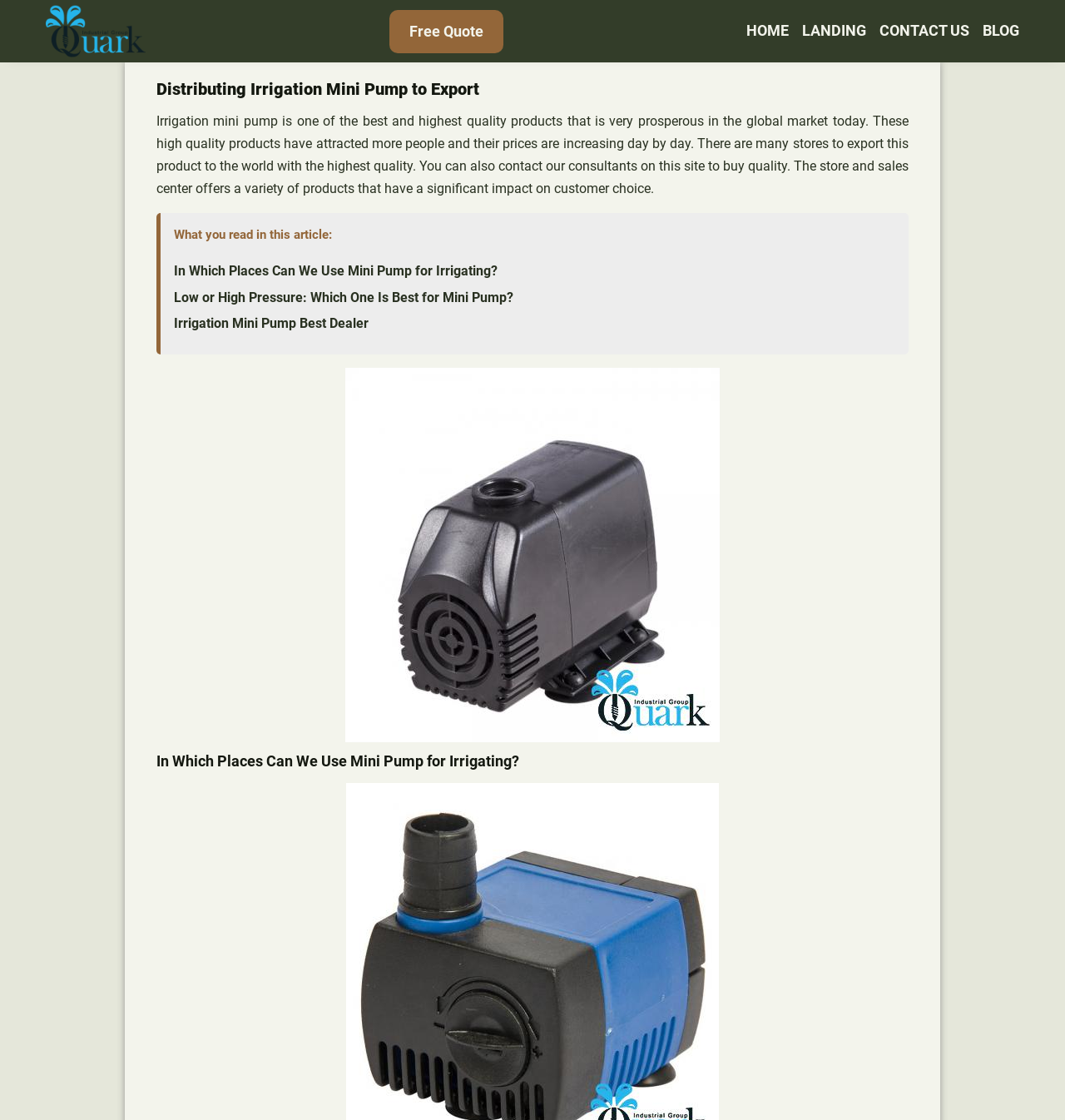Specify the bounding box coordinates of the element's area that should be clicked to execute the given instruction: "Click on the 'Free Quote' link". The coordinates should be four float numbers between 0 and 1, i.e., [left, top, right, bottom].

[0.365, 0.009, 0.472, 0.047]